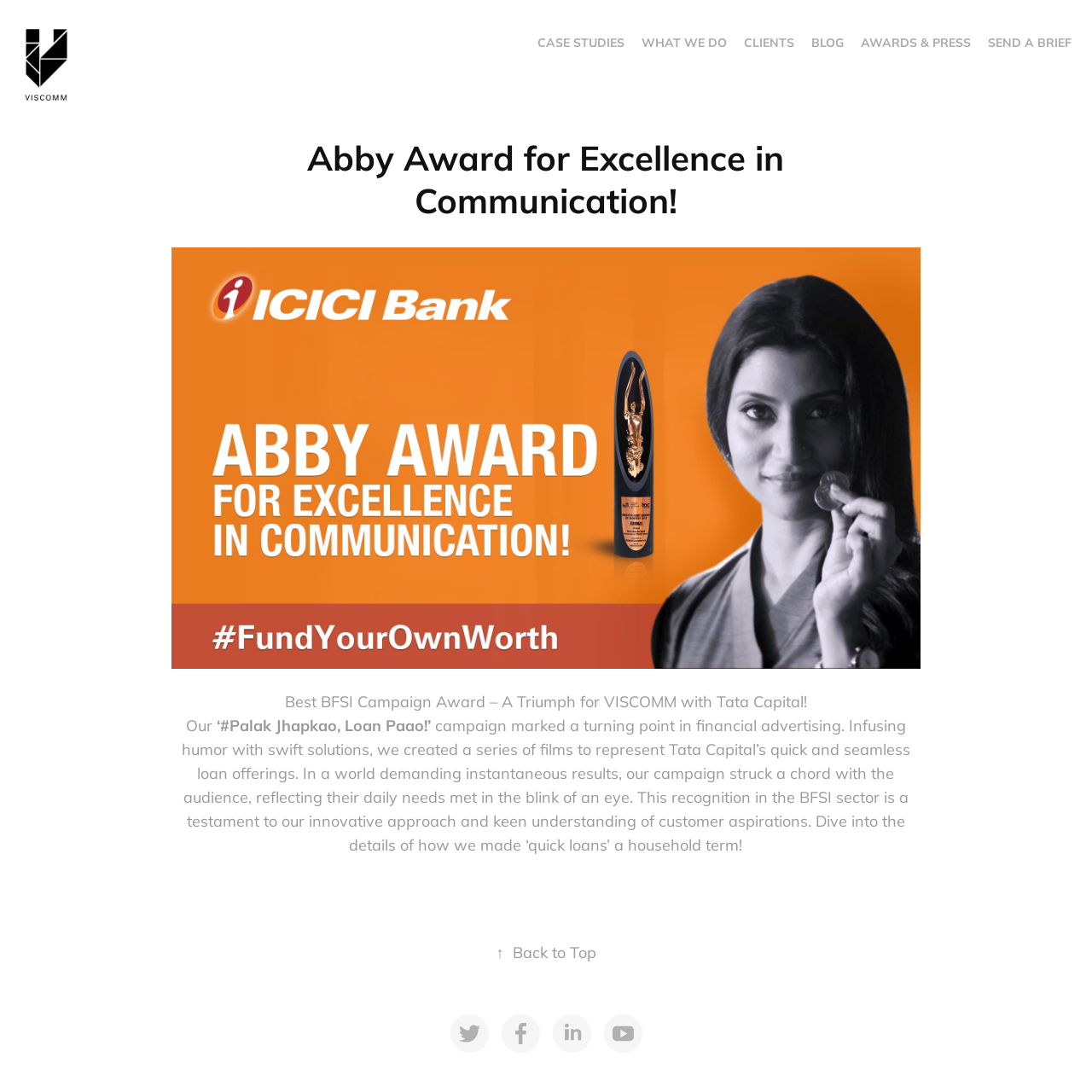Identify and provide the title of the webpage.

Abby Award for Excellence in Communication!